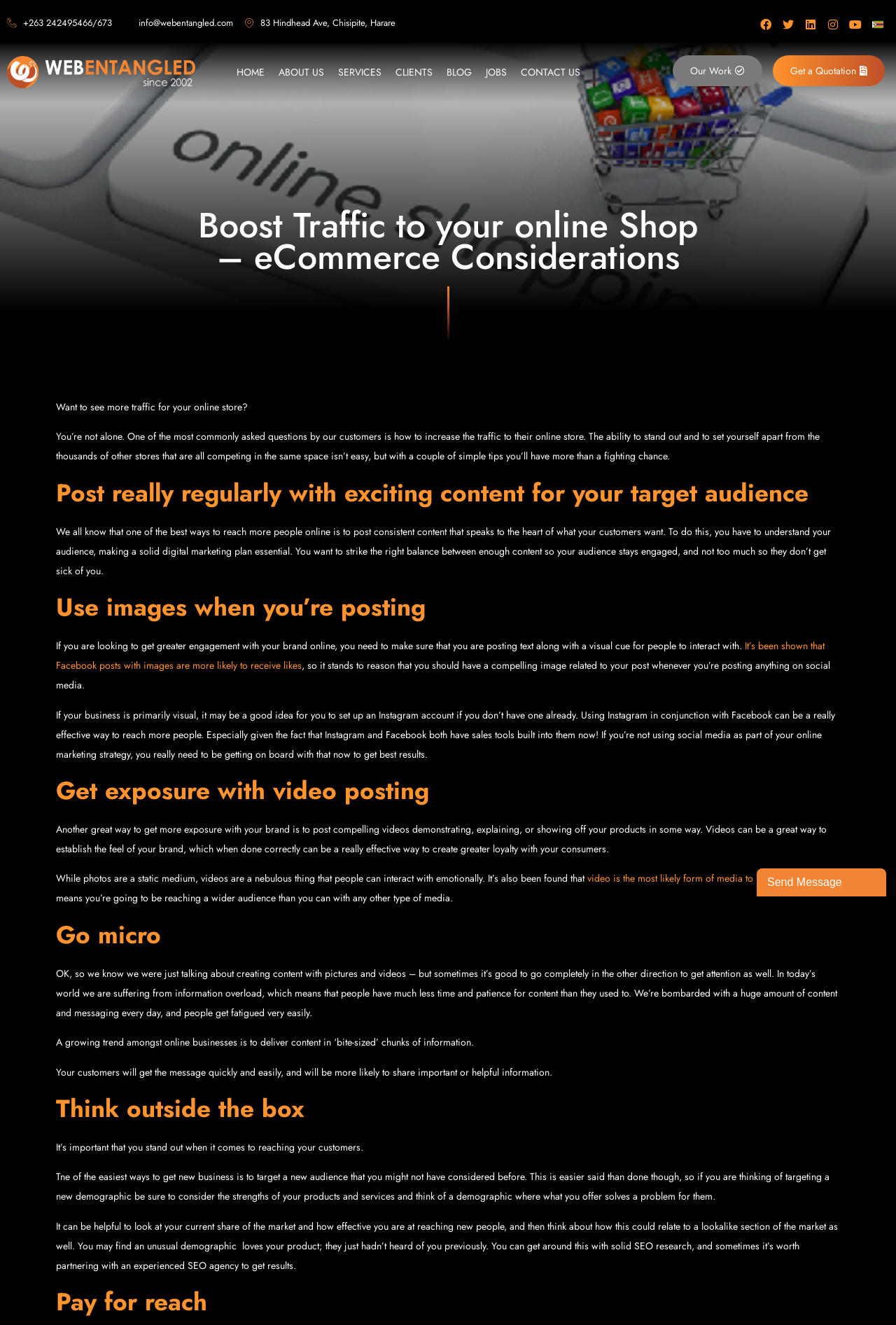Find and specify the bounding box coordinates that correspond to the clickable region for the instruction: "Click on the 'HOME' link".

[0.257, 0.042, 0.303, 0.067]